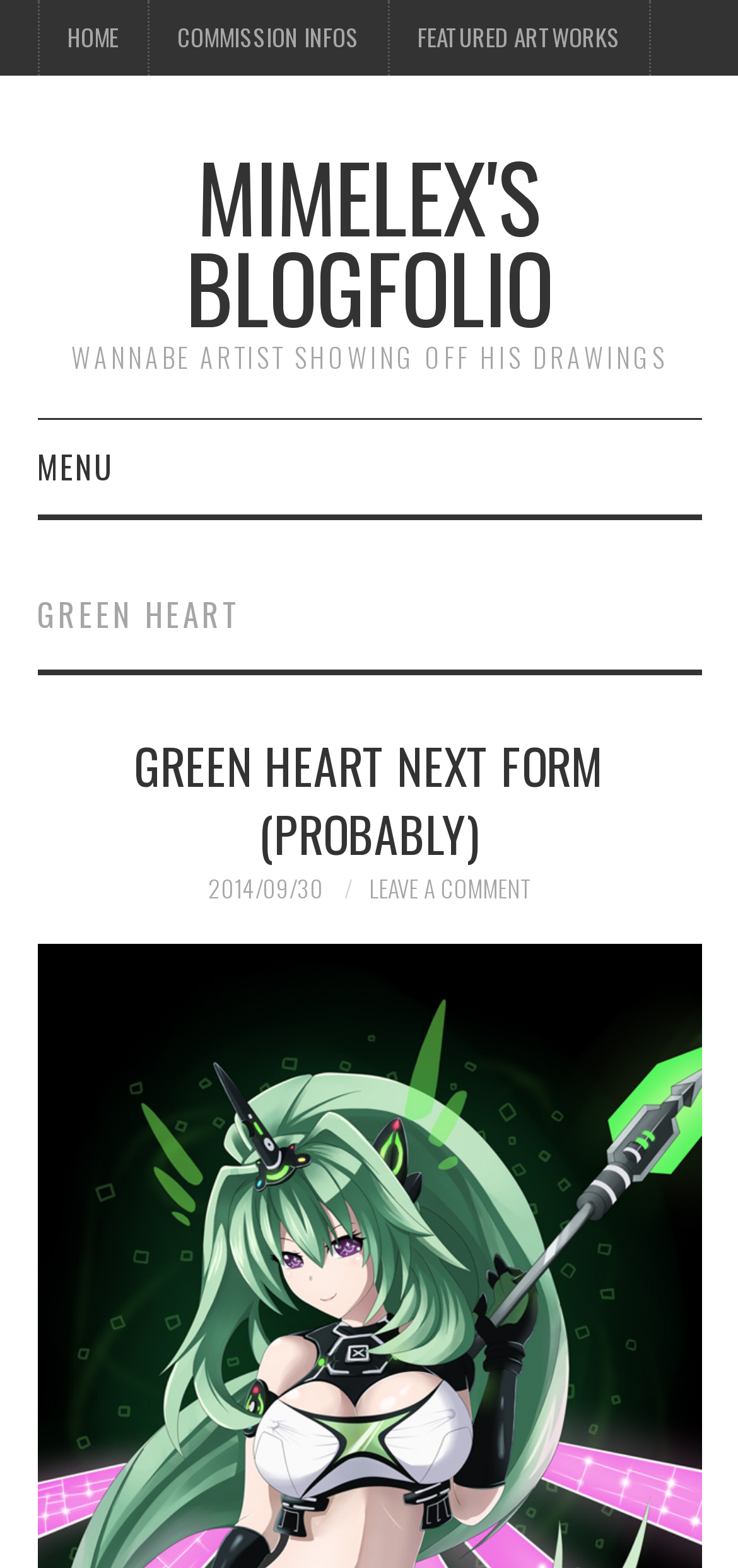Can you show the bounding box coordinates of the region to click on to complete the task described in the instruction: "browse featured artworks"?

[0.527, 0.0, 0.878, 0.048]